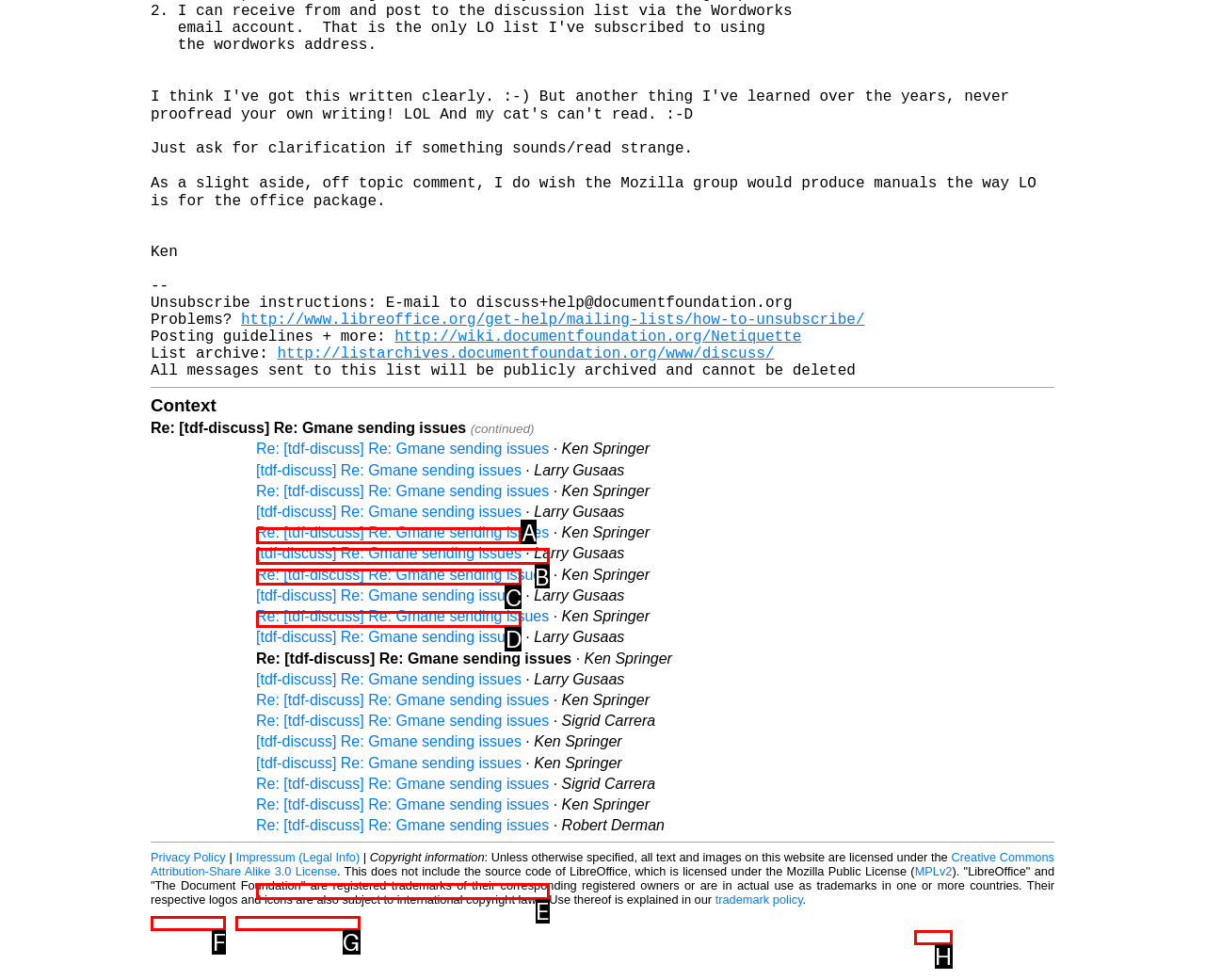Match the following description to the correct HTML element: Privacy Policy Indicate your choice by providing the letter.

F